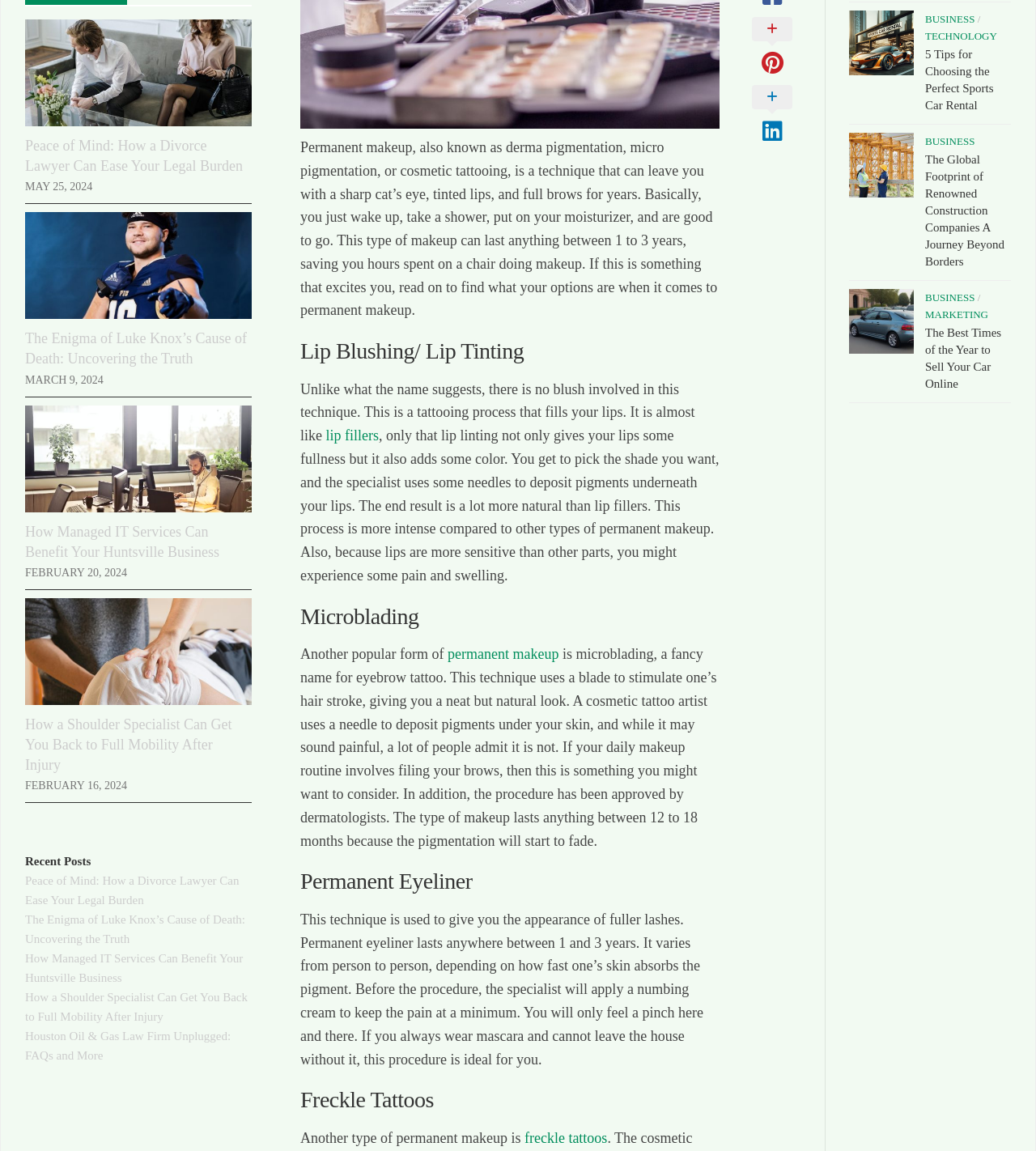Identify the bounding box of the HTML element described here: "Get in touch". Provide the coordinates as four float numbers between 0 and 1: [left, top, right, bottom].

None